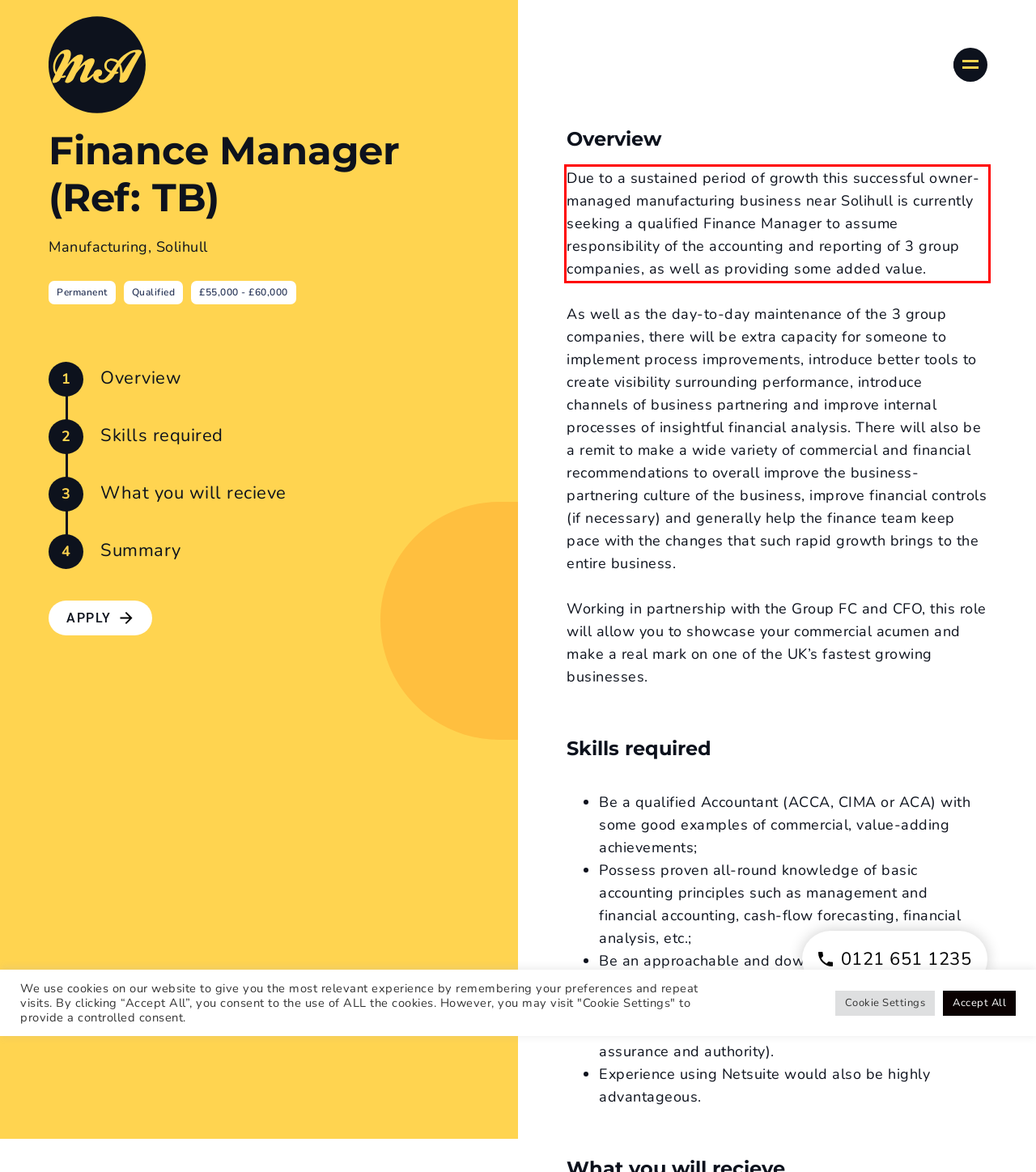With the provided screenshot of a webpage, locate the red bounding box and perform OCR to extract the text content inside it.

Due to a sustained period of growth this successful owner-managed manufacturing business near Solihull is currently seeking a qualified Finance Manager to assume responsibility of the accounting and reporting of 3 group companies, as well as providing some added value.